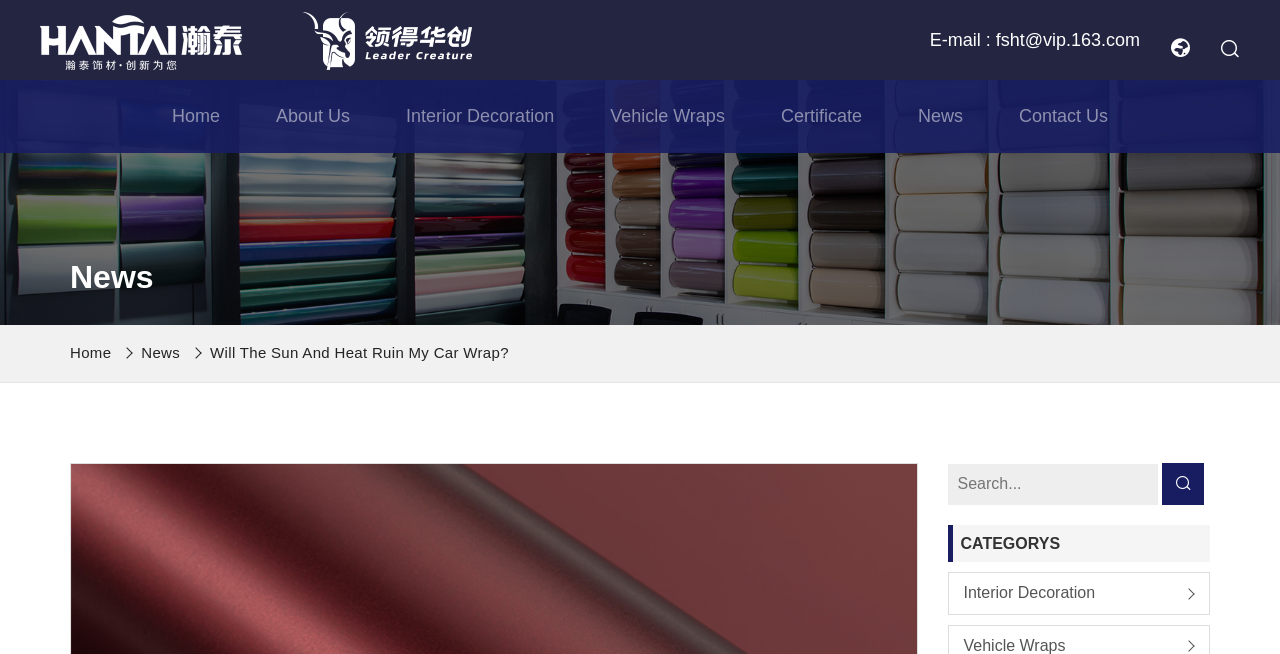Give a detailed explanation of the elements present on the webpage.

The webpage appears to be a blog or article page from HANTAI, a company that provides solutions for car wraps. At the top left corner, there is a logo with a link to the homepage. Next to it, there is another instance of the same logo, also linked to the homepage. On the top right corner, there is a contact email address.

Below the logos, there is a navigation menu with links to various pages, including Home, About Us, Interior Decoration, Vehicle Wraps, Certificate, News, and Contact Us. These links are arranged horizontally across the top of the page.

The main content of the page is a news article or blog post titled "Will The Sun And Heat Ruin My Car Wrap?" which takes up most of the page. The article is divided into sections, with headings and paragraphs of text.

On the right side of the page, there is a search bar with a text input field and a search button. Below the search bar, there is a heading that says "CATEGORYS" and a link to the "Interior Decoration" category.

Overall, the page has a simple and clean layout, with a focus on the main article content and easy navigation to other pages on the site.